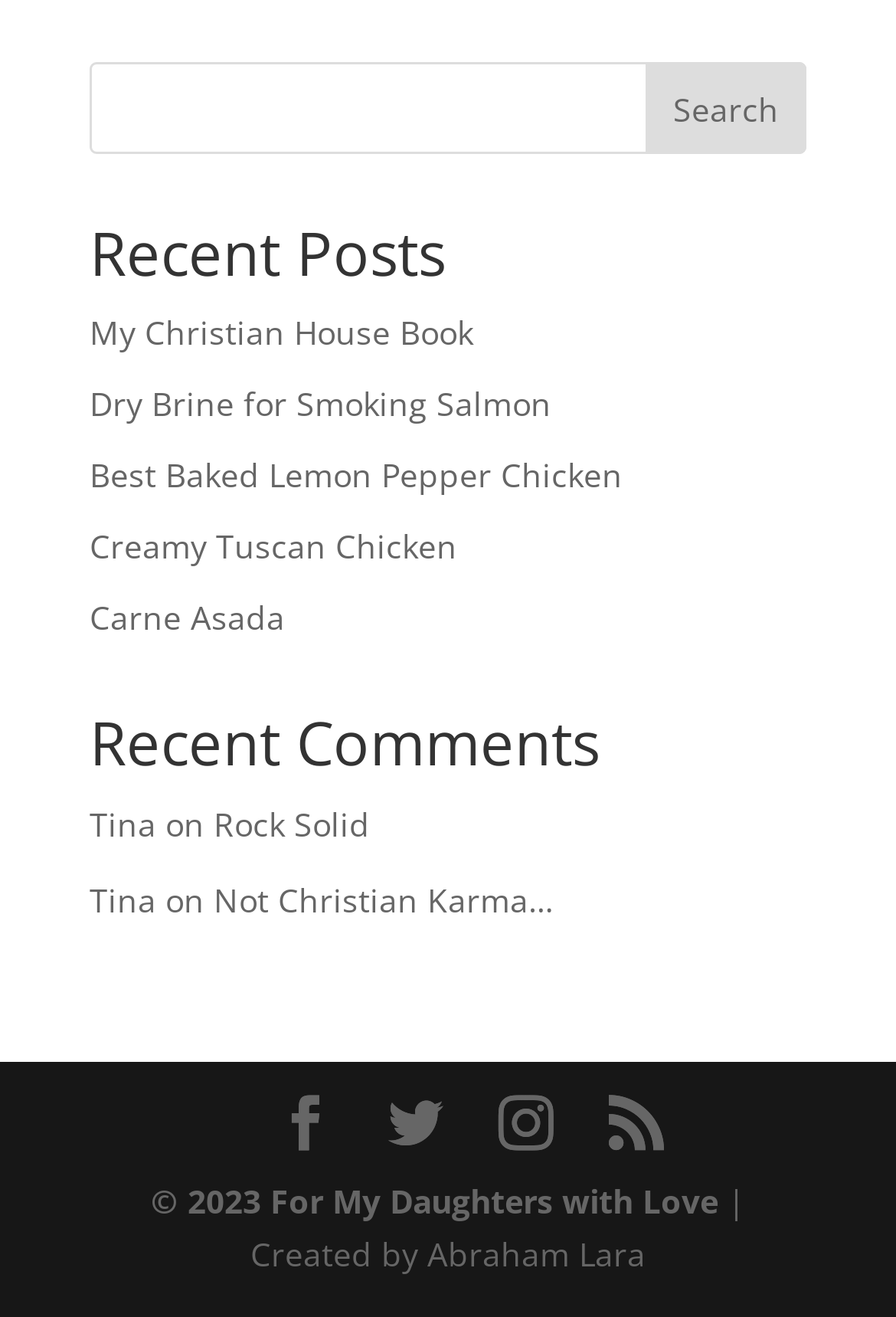What is the name of the author mentioned in the comments?
Answer the question in a detailed and comprehensive manner.

In the 'Recent Comments' section, there are two comments attributed to an author named 'Tina', who commented on articles titled 'Rock Solid' and 'Not Christian Karma…'.